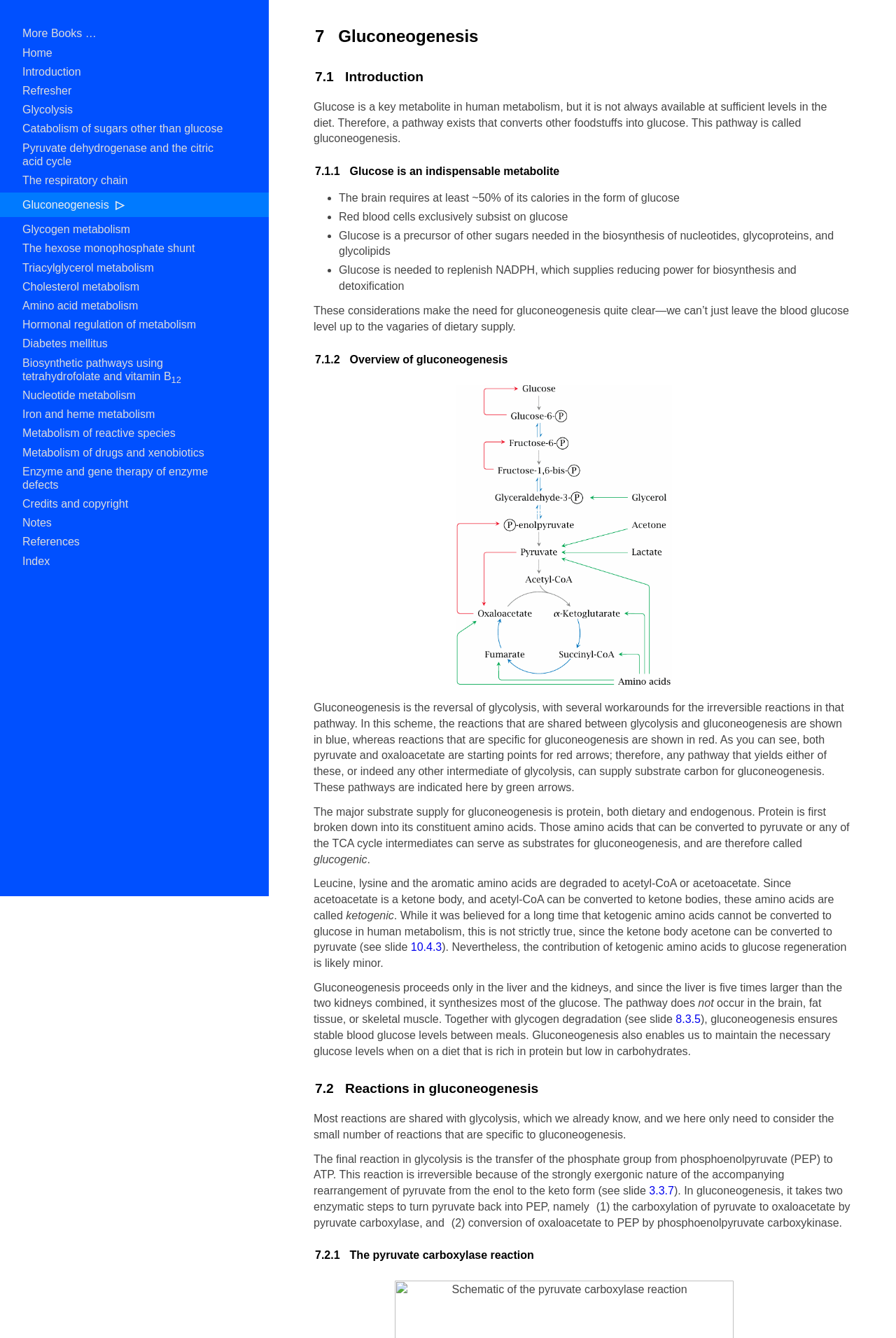Identify the bounding box coordinates of the element to click to follow this instruction: 'Go to the 'Gluconeogenesis' page'. Ensure the coordinates are four float values between 0 and 1, provided as [left, top, right, bottom].

[0.378, 0.02, 0.948, 0.035]